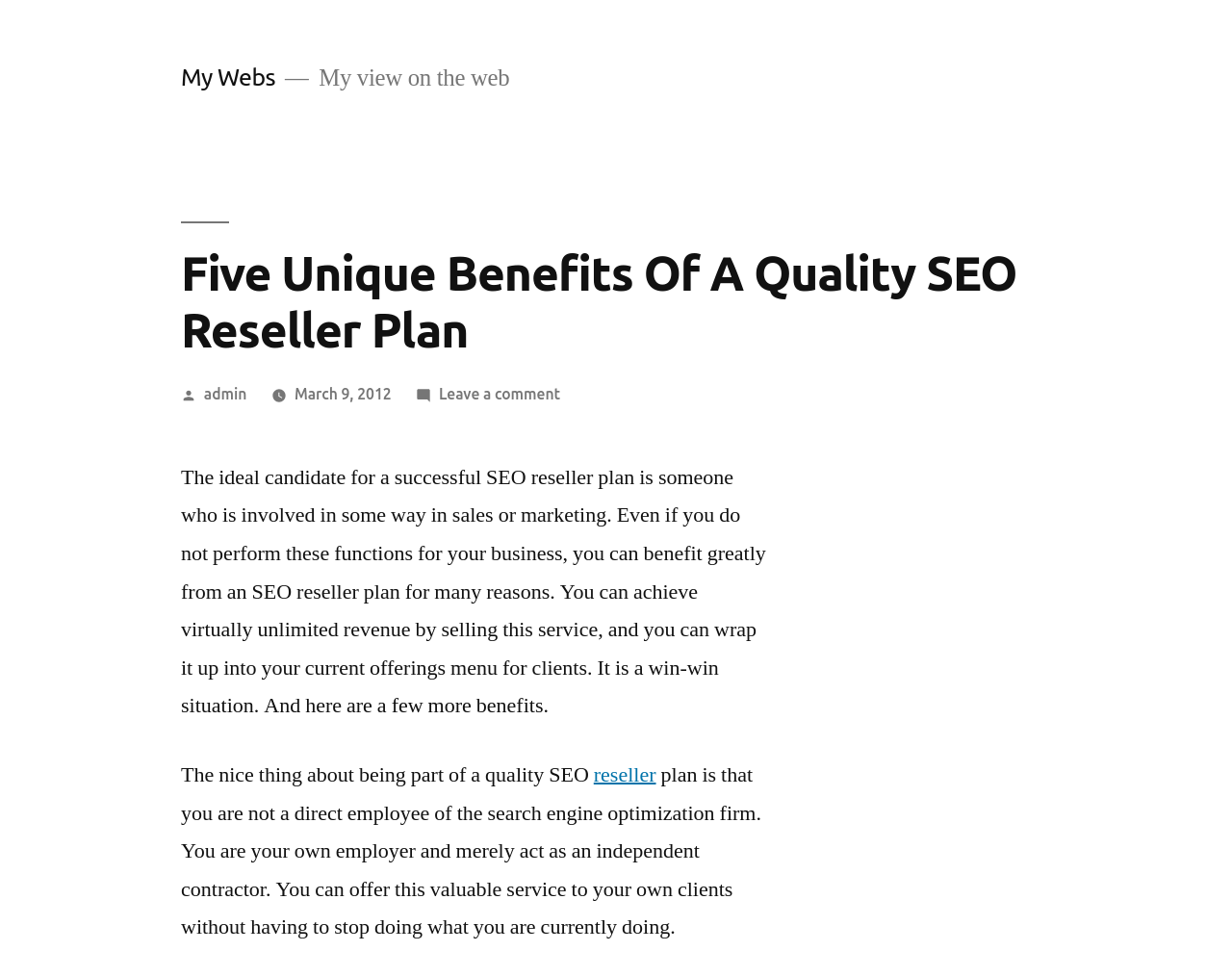Please provide a detailed answer to the question below based on the screenshot: 
What is the benefit of being part of a quality SEO reseller plan?

According to the text, one of the benefits of being part of a quality SEO reseller plan is that you are not a direct employee of the search engine optimization firm, but rather you are your own employer and merely act as an independent contractor.